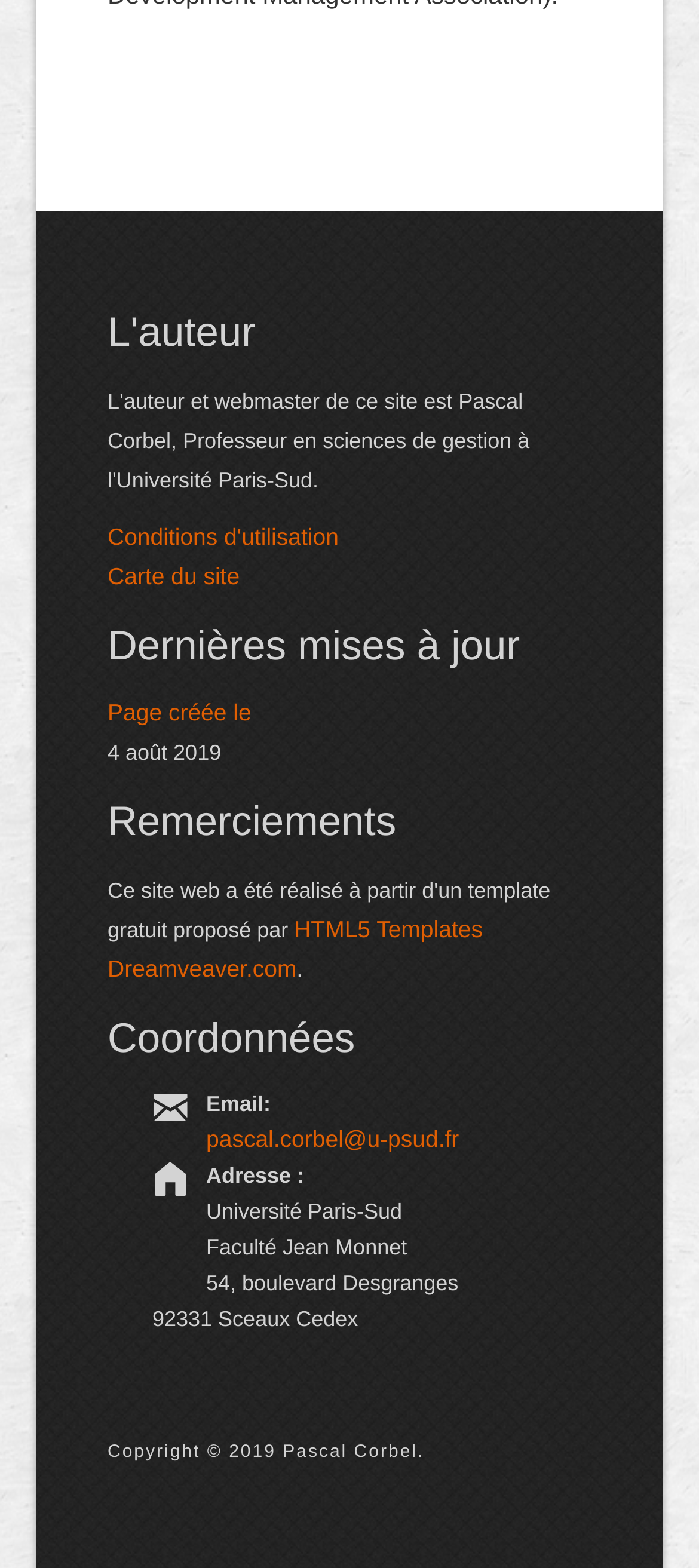When was the page created? Observe the screenshot and provide a one-word or short phrase answer.

4 août 2019